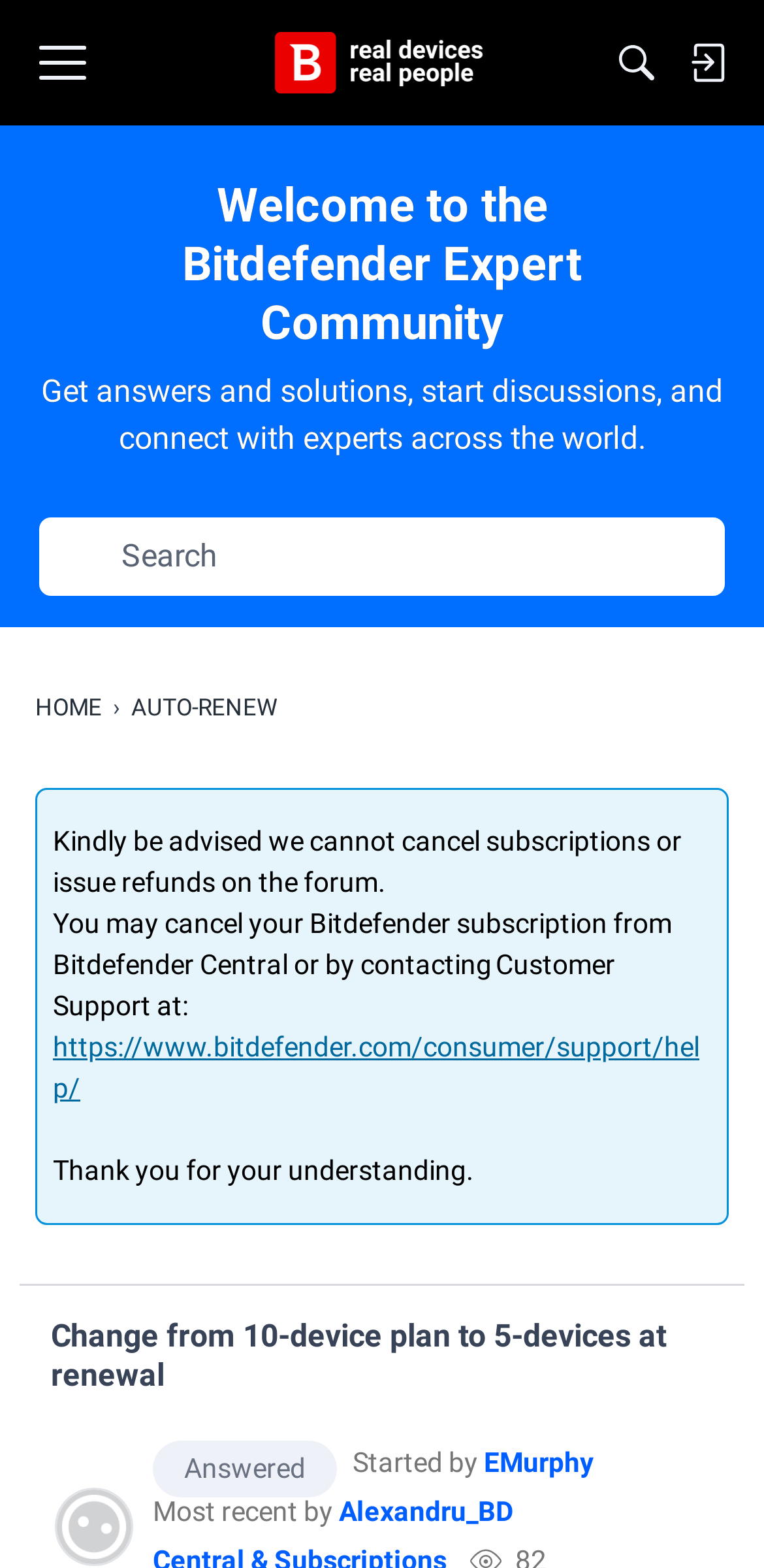Please find and report the bounding box coordinates of the element to click in order to perform the following action: "Search for something". The coordinates should be expressed as four float numbers between 0 and 1, in the format [left, top, right, bottom].

[0.159, 0.342, 0.915, 0.368]